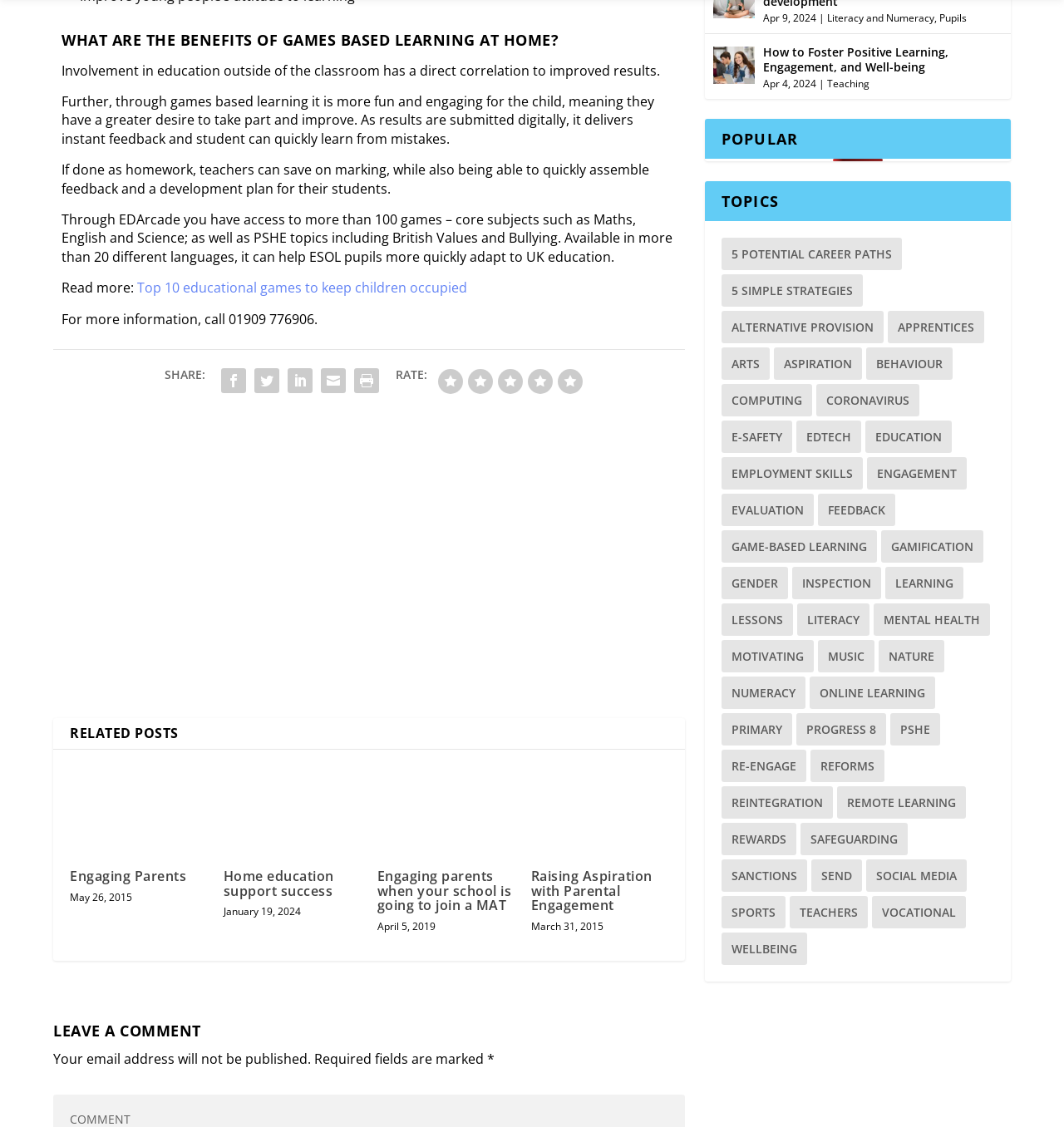Please identify the bounding box coordinates of the element I need to click to follow this instruction: "Click the 'Home education support success' link".

[0.21, 0.766, 0.314, 0.817]